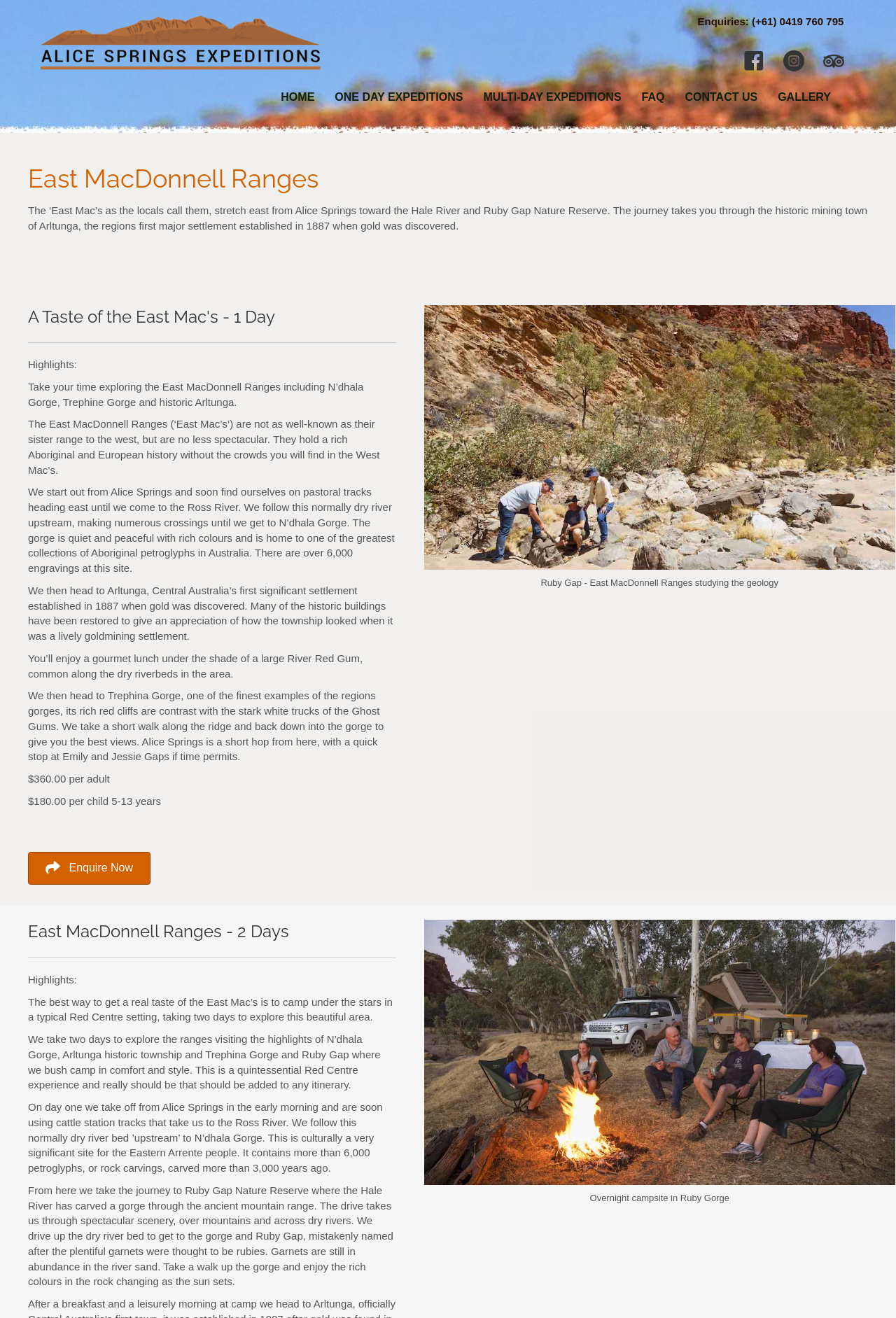Provide the bounding box coordinates, formatted as (top-left x, top-left y, bottom-right x, bottom-right y), with all values being floating point numbers between 0 and 1. Identify the bounding box of the UI element that matches the description: WP Royal

None